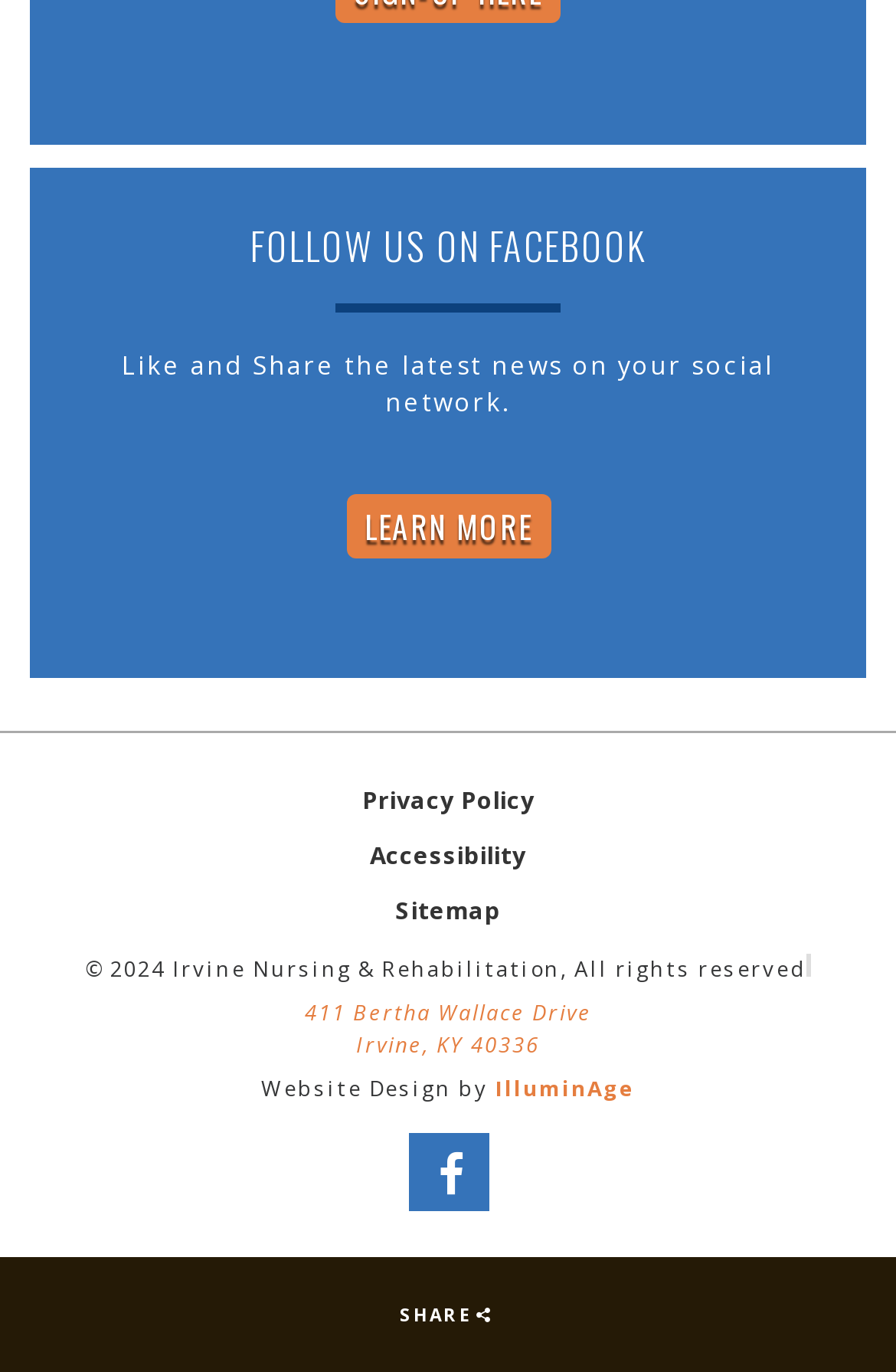Please determine the bounding box coordinates of the element to click on in order to accomplish the following task: "Check the sitemap". Ensure the coordinates are four float numbers ranging from 0 to 1, i.e., [left, top, right, bottom].

[0.441, 0.652, 0.559, 0.676]